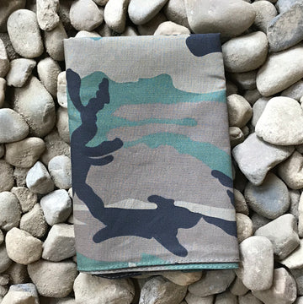What is the background of the composition?
Examine the image and give a concise answer in one word or a short phrase.

Smooth pebbles